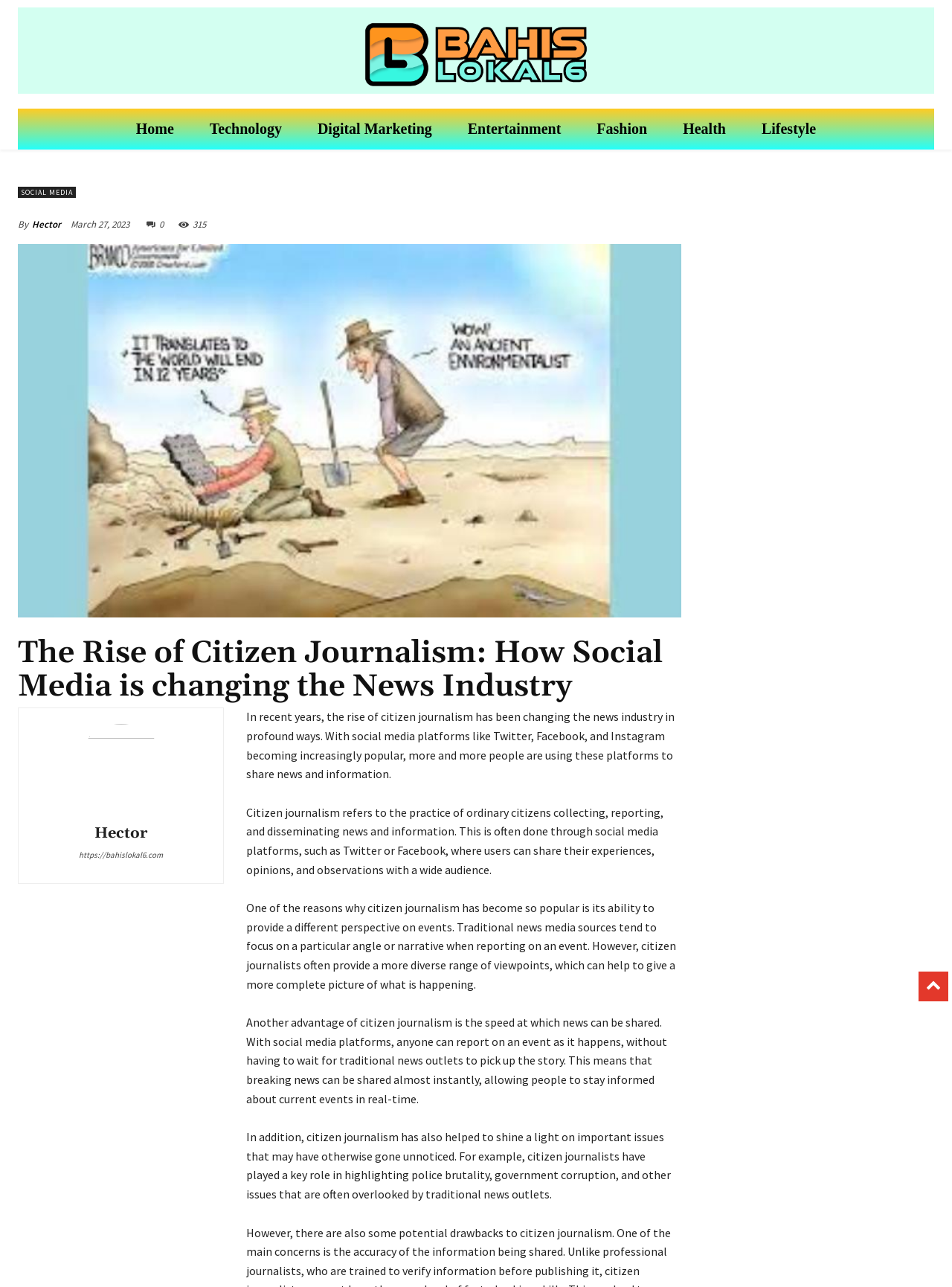Answer this question in one word or a short phrase: What is the purpose of citizen journalism?

To provide a different perspective